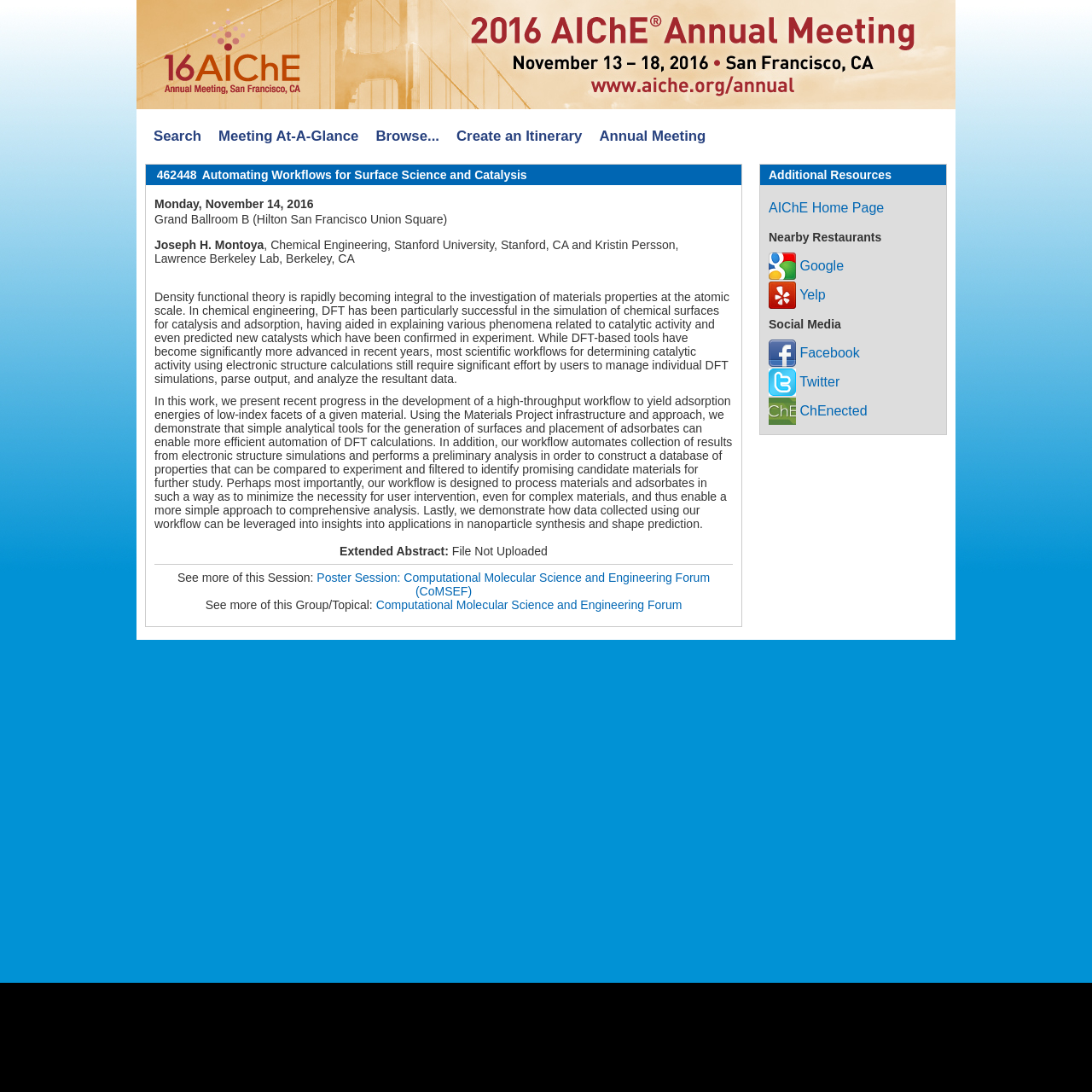Provide the bounding box coordinates of the HTML element described as: "Gods and Goddesses". The bounding box coordinates should be four float numbers between 0 and 1, i.e., [left, top, right, bottom].

None